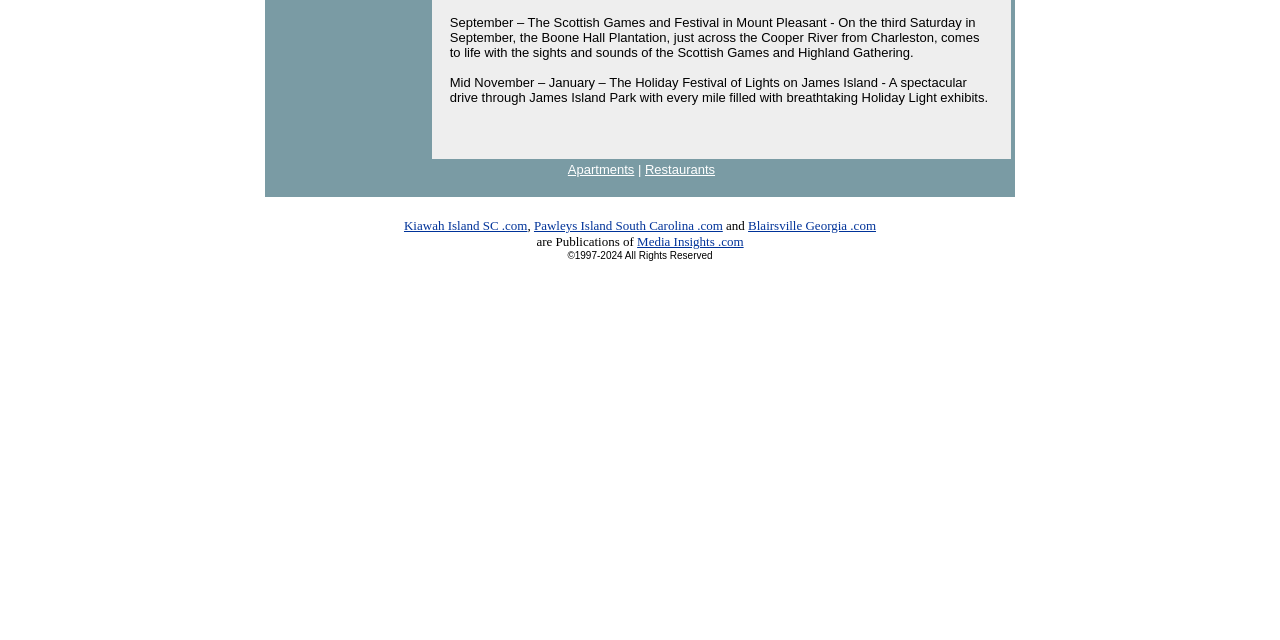Using the provided description Kiawah Island SC .com, find the bounding box coordinates for the UI element. Provide the coordinates in (top-left x, top-left y, bottom-right x, bottom-right y) format, ensuring all values are between 0 and 1.

[0.316, 0.341, 0.412, 0.364]